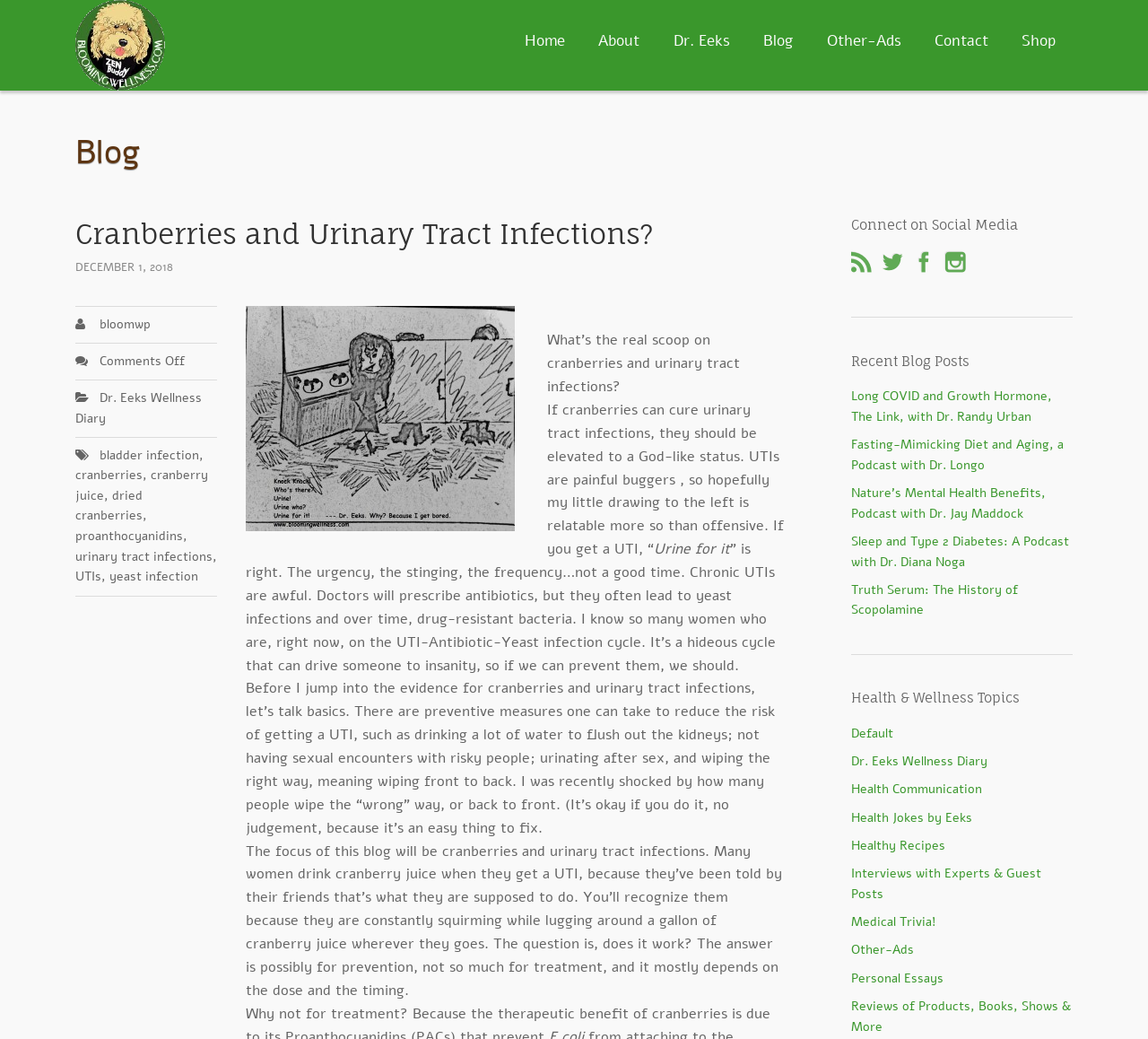Find the UI element described as: "title="Facebook"" and predict its bounding box coordinates. Ensure the coordinates are four float numbers between 0 and 1, [left, top, right, bottom].

[0.796, 0.248, 0.824, 0.265]